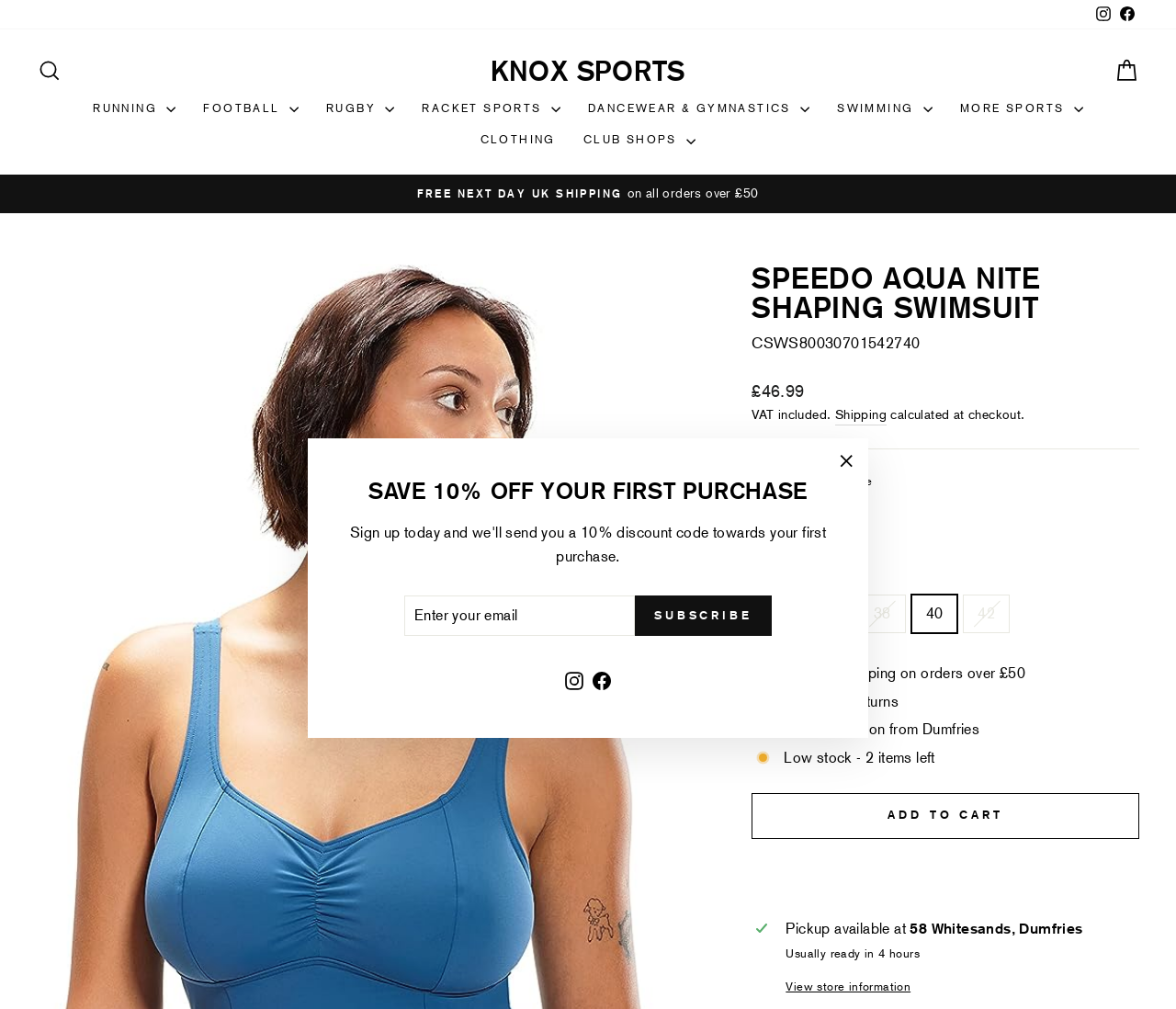Return the bounding box coordinates of the UI element that corresponds to this description: "Rugby". The coordinates must be given as four float numbers in the range of 0 and 1, [left, top, right, bottom].

[0.266, 0.093, 0.347, 0.124]